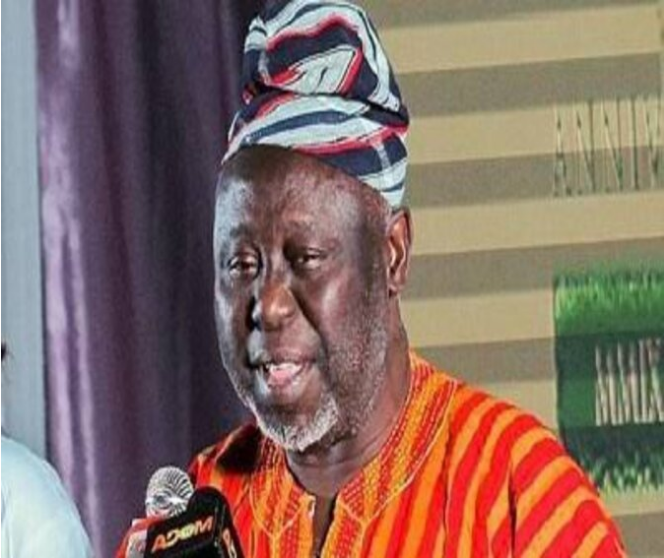What is the color of the traditional Ghanaian outfit worn by Lepowura Alhaji Mohamadu Nurudeen Jawula?
Using the image, answer in one word or phrase.

Vibrant orange